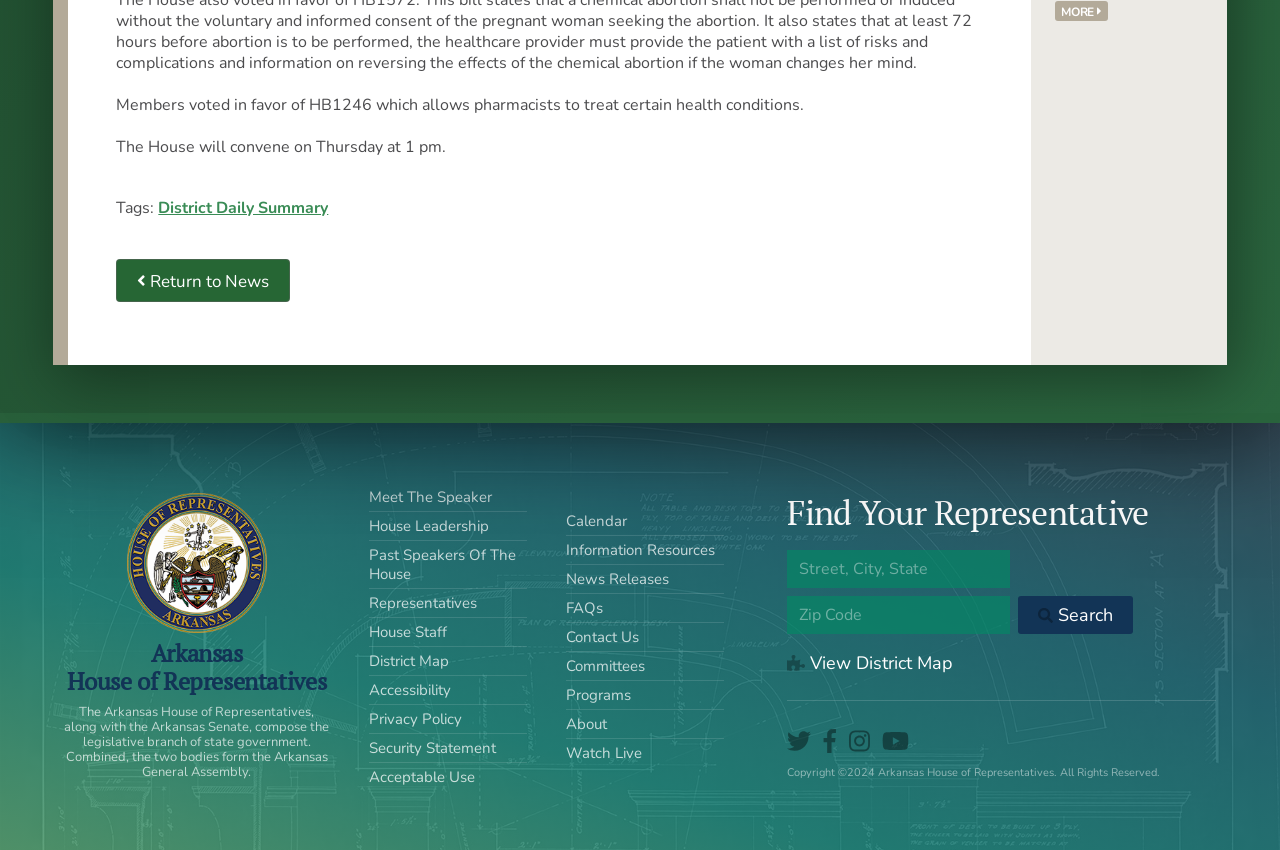Using the details from the image, please elaborate on the following question: What is the name of the legislative branch?

The name of the legislative branch is the Arkansas General Assembly, which is composed of the Arkansas House of Representatives and the Arkansas Senate, as mentioned in the StaticText element 'The Arkansas House of Representatives, along with the Arkansas Senate, compose the legislative branch of state government. Combined, the two bodies form the Arkansas General Assembly.'